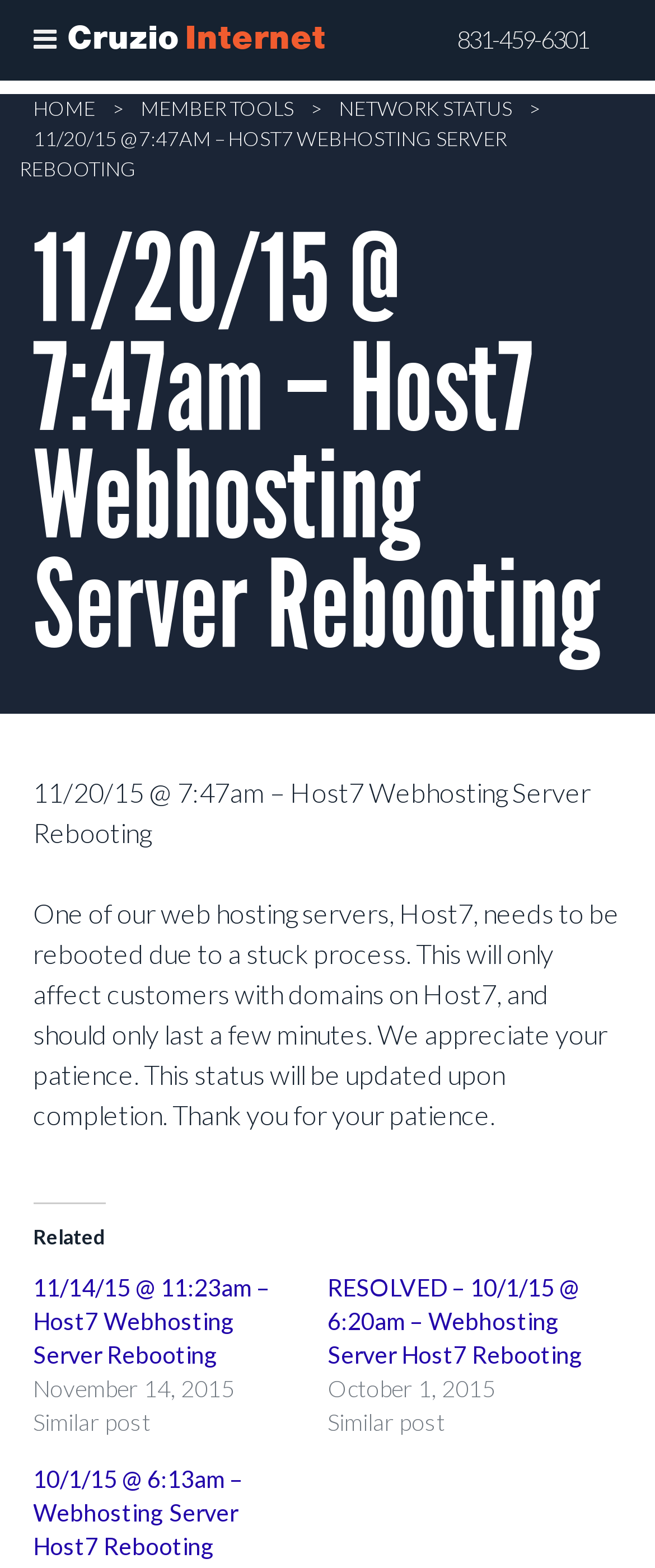Please identify the bounding box coordinates of the region to click in order to complete the task: "view related post". The coordinates must be four float numbers between 0 and 1, specified as [left, top, right, bottom].

[0.05, 0.812, 0.412, 0.873]